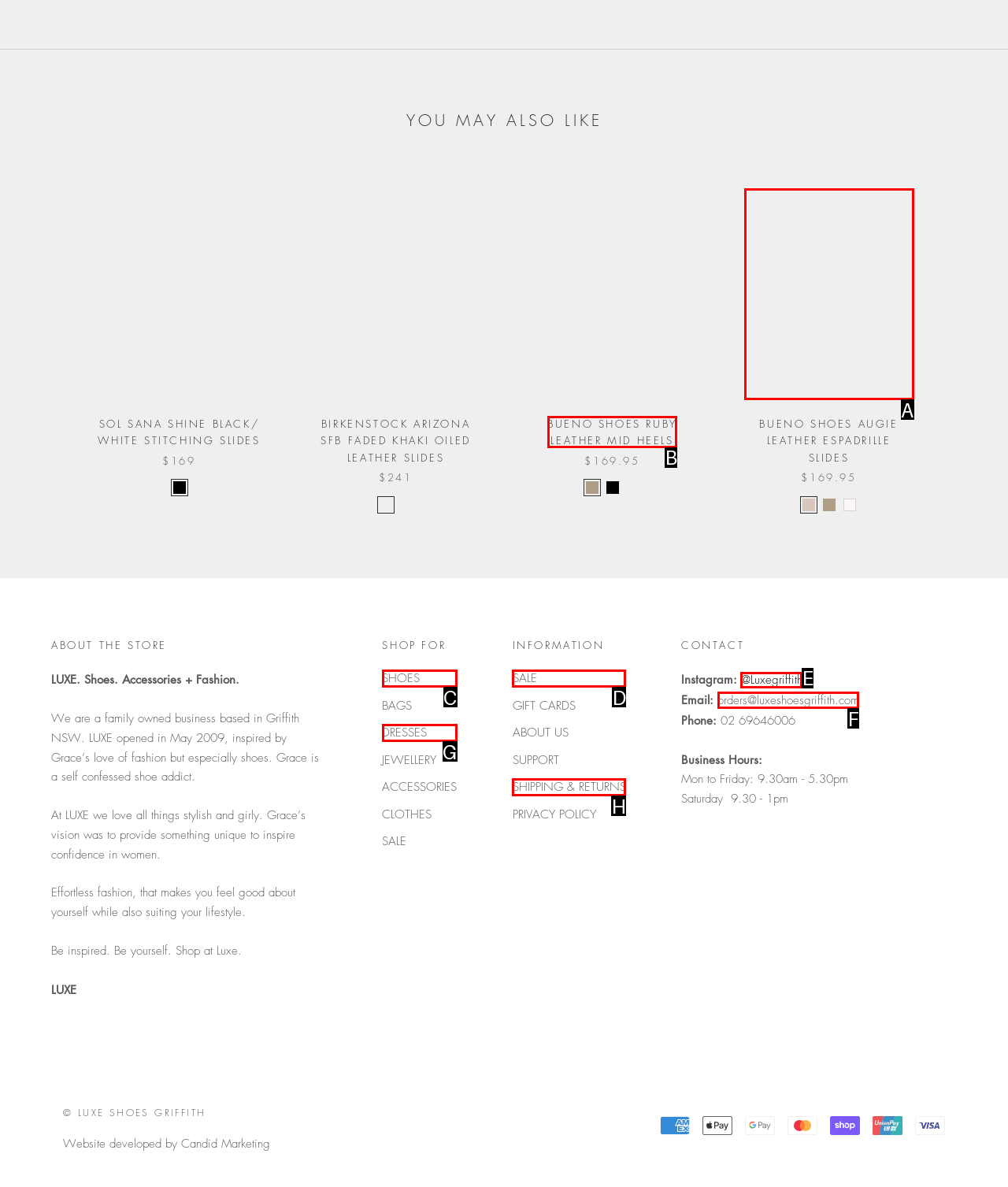Select the appropriate HTML element that needs to be clicked to execute the following task: contact via email. Respond with the letter of the option.

F